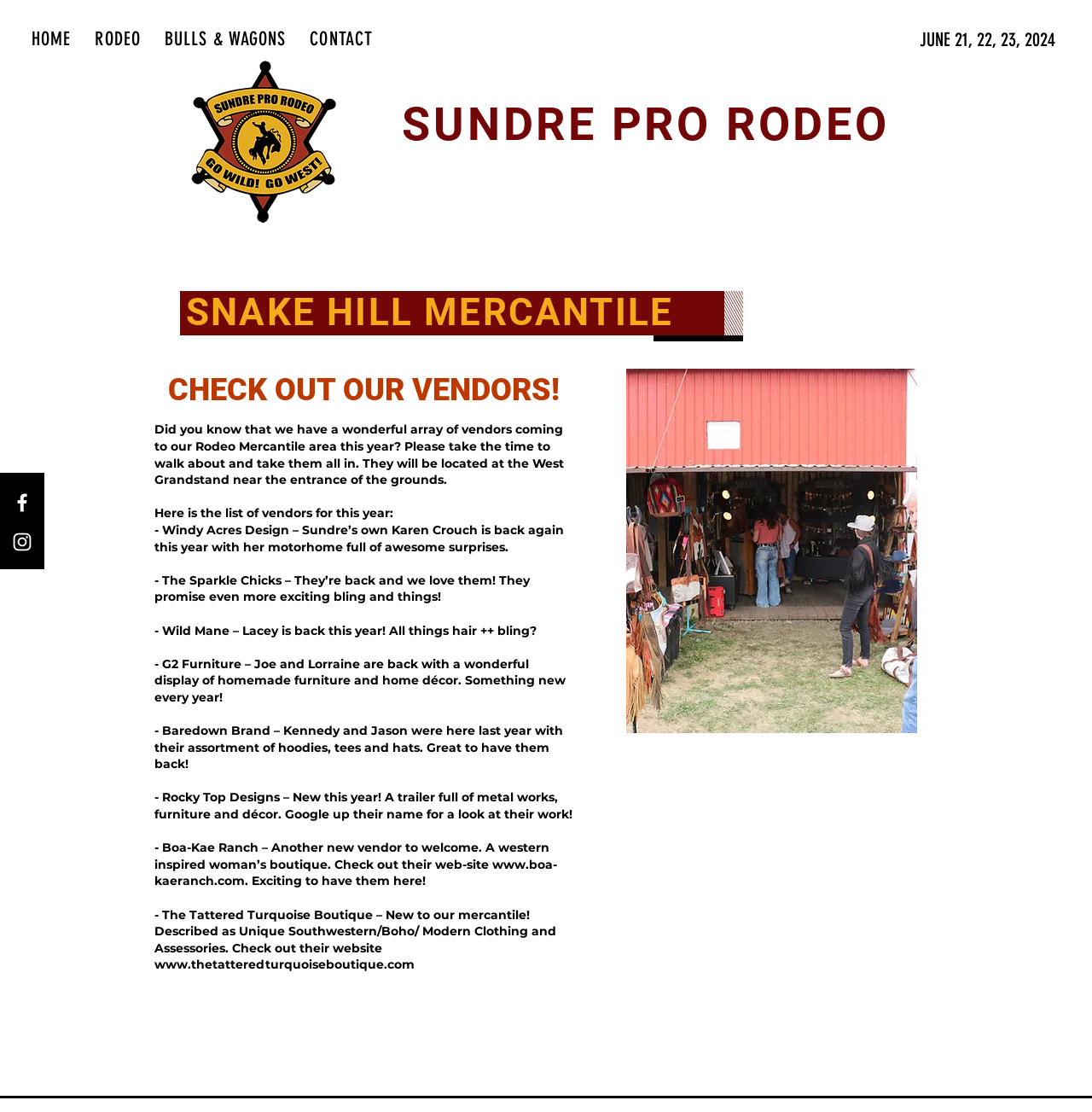How many vendors are listed on the webpage?
Utilize the image to construct a detailed and well-explained answer.

I counted the number of StaticText elements that describe each vendor, starting from 'Windy Acres Design' to 'The Tattered Turquoise Boutique', and found a total of 8 vendors listed on the webpage.